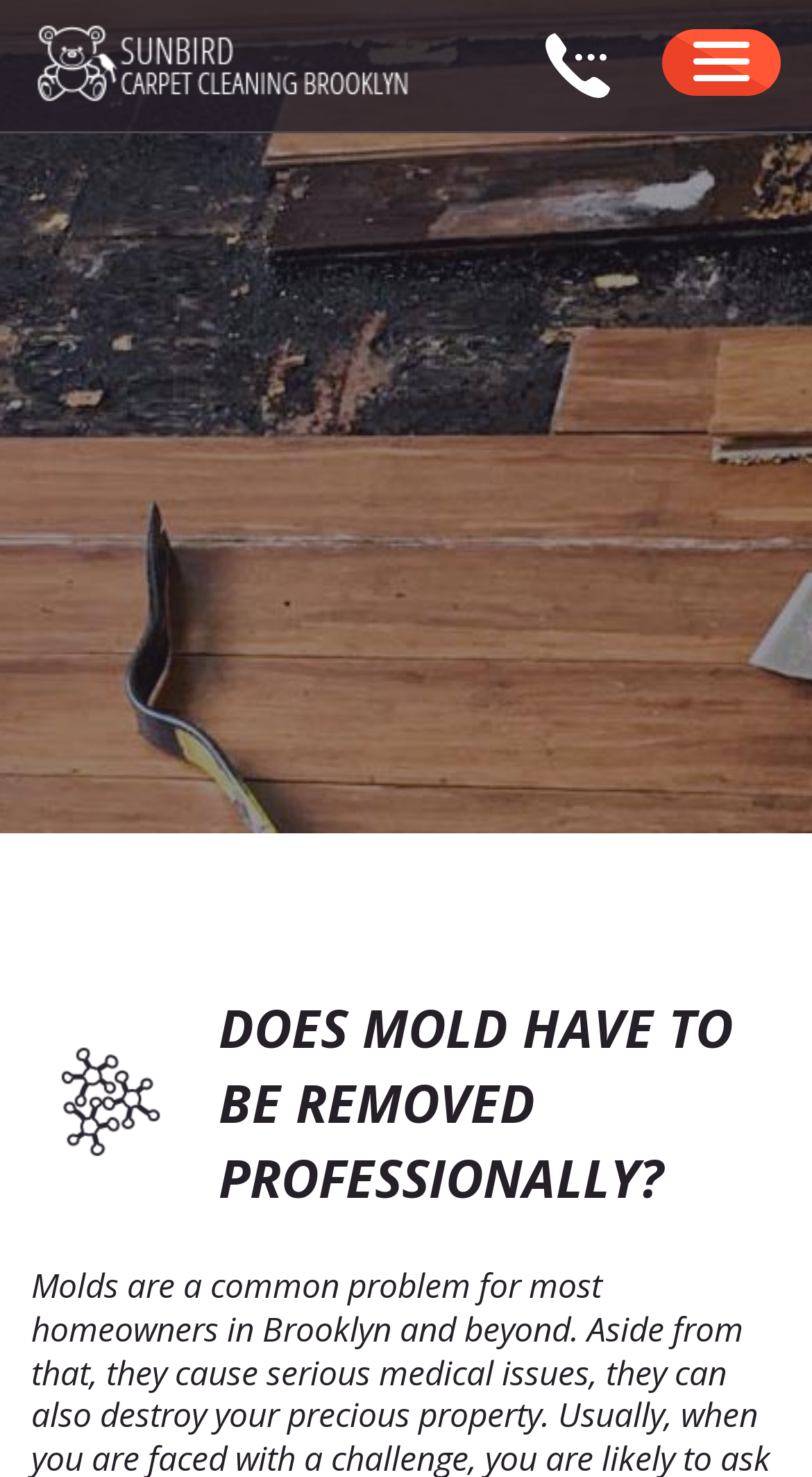Locate the bounding box for the described UI element: "About Us". Ensure the coordinates are four float numbers between 0 and 1, formatted as [left, top, right, bottom].

[0.267, 0.514, 0.733, 0.551]